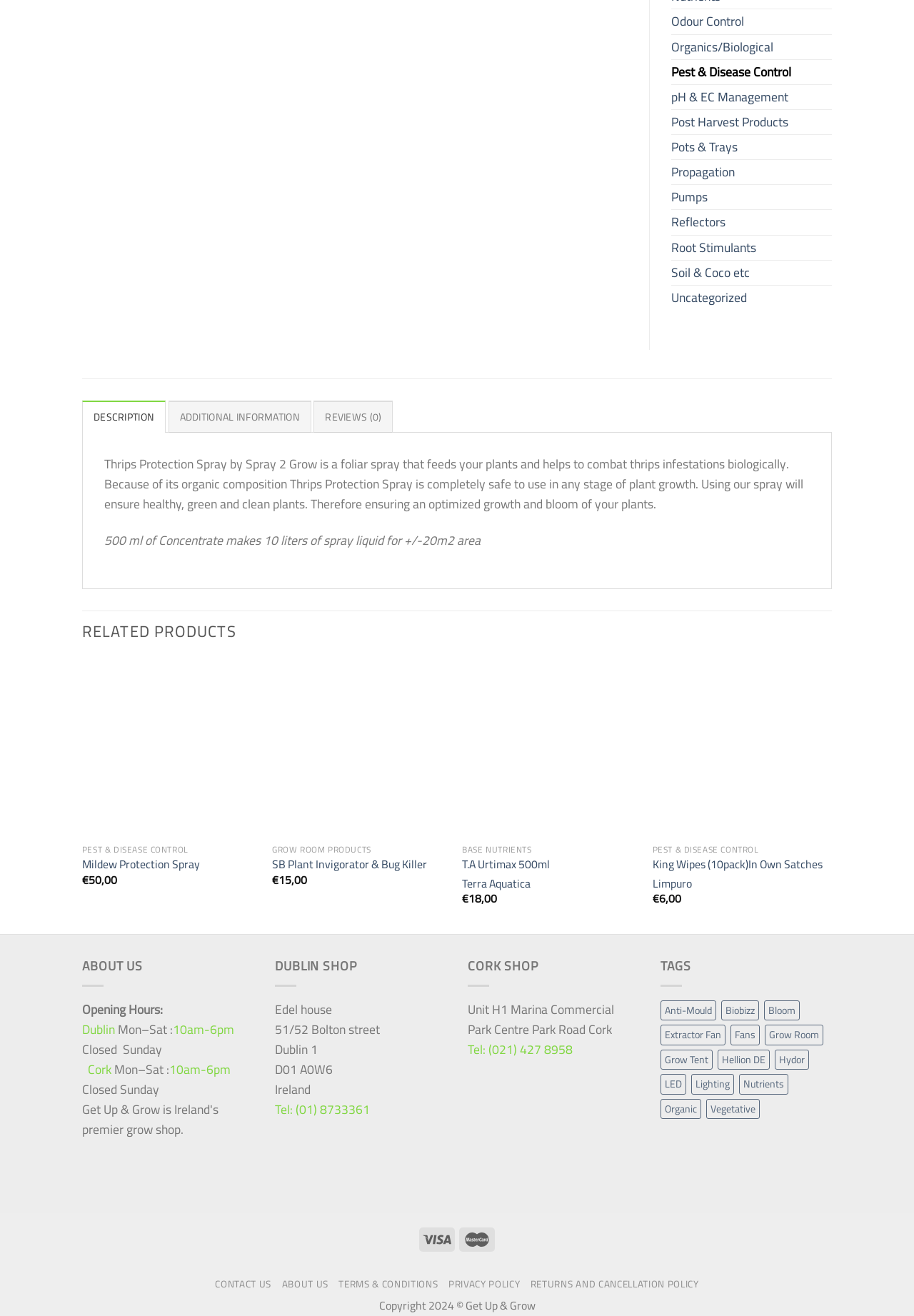Based on the image, provide a detailed and complete answer to the question: 
What is the price of the Mildew Protection Spray?

The price is obtained from the StaticText elements with OCR text '€' and '50,00' which are located near the link 'Mildew Protection Spray'.